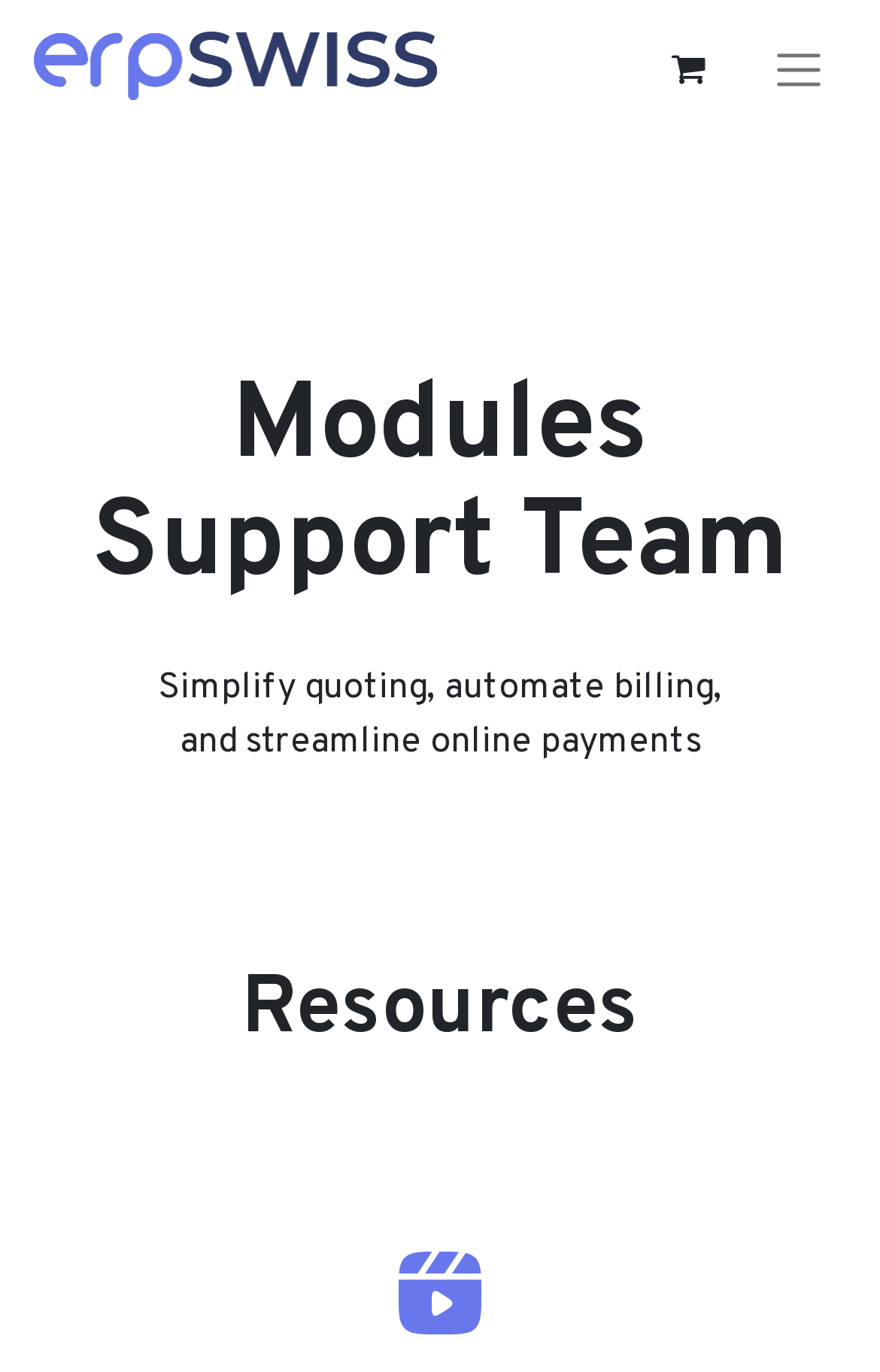Bounding box coordinates are specified in the format (top-left x, top-left y, bottom-right x, bottom-right y). All values are floating point numbers bounded between 0 and 1. Please provide the bounding box coordinate of the region this sentence describes: 0

[0.731, 0.016, 0.833, 0.082]